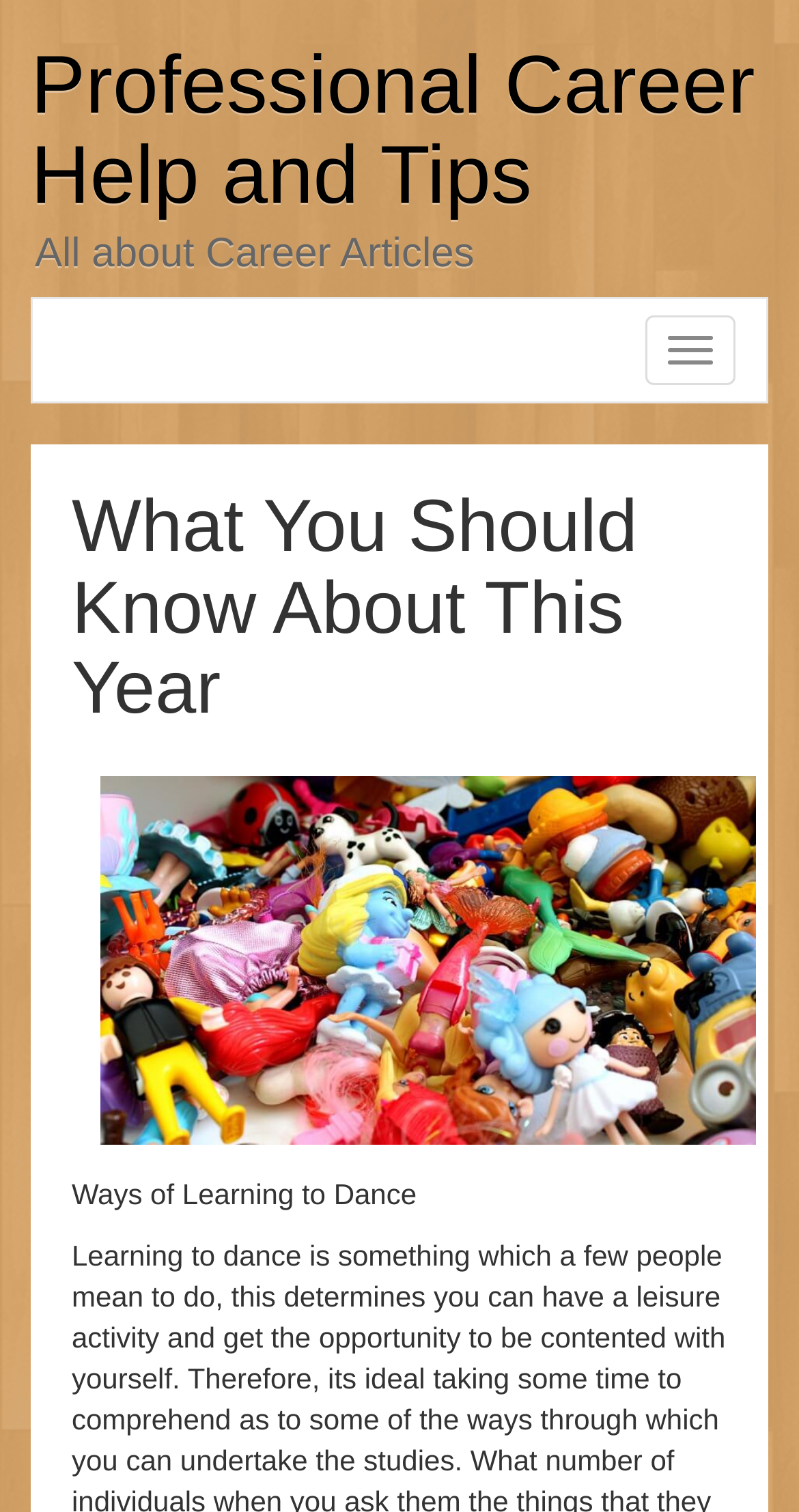What is the topic of the article mentioned on the webpage?
Look at the image and answer with only one word or phrase.

Learning to Dance